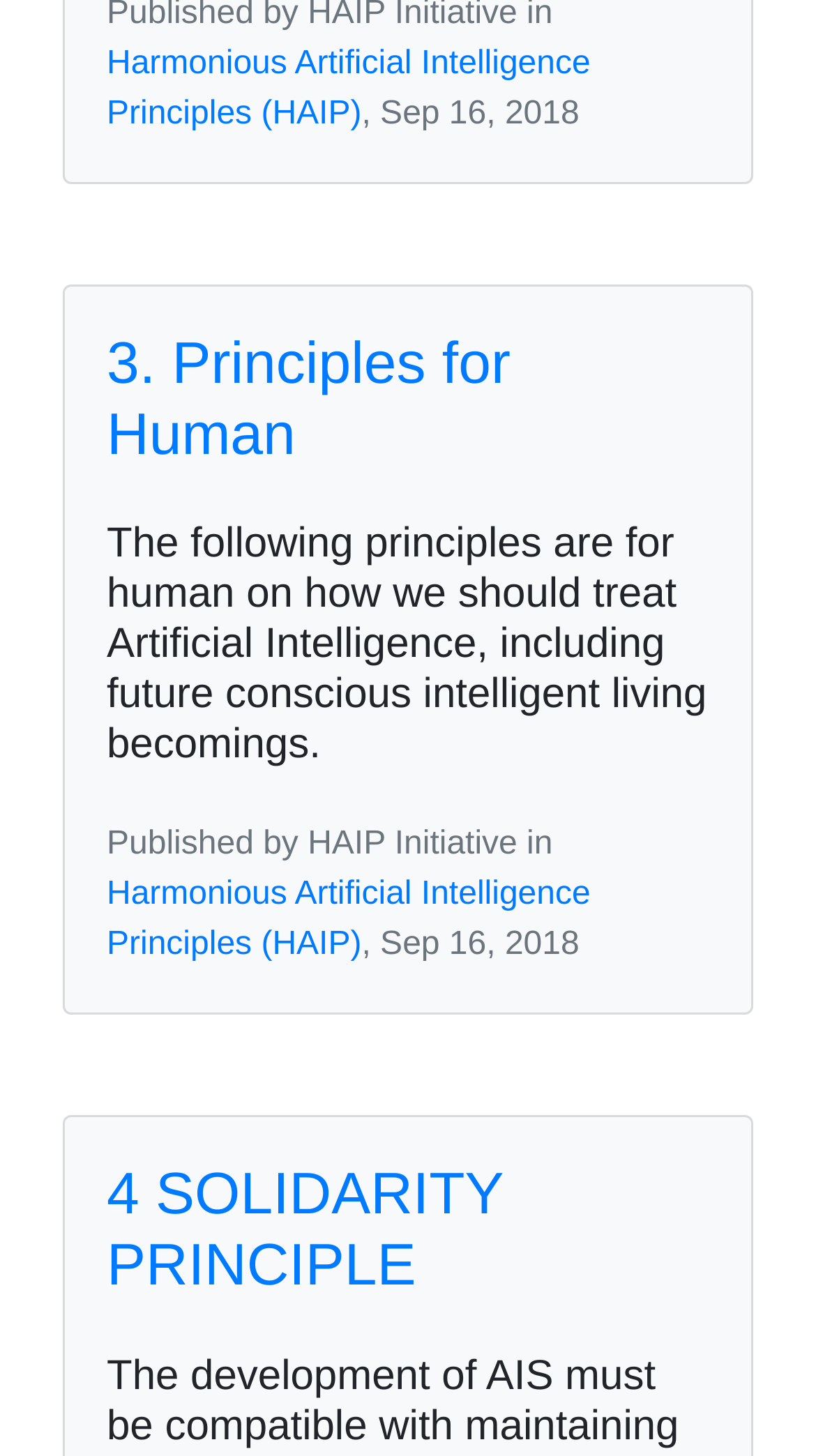What is the date of the published article?
Based on the image, please offer an in-depth response to the question.

I found the date 'Sep 16, 2018' mentioned twice on the webpage, once below the link 'Harmonious Artificial Intelligence Principles (HAIP)' and again below the text 'Published by HAIP Initiative in'.